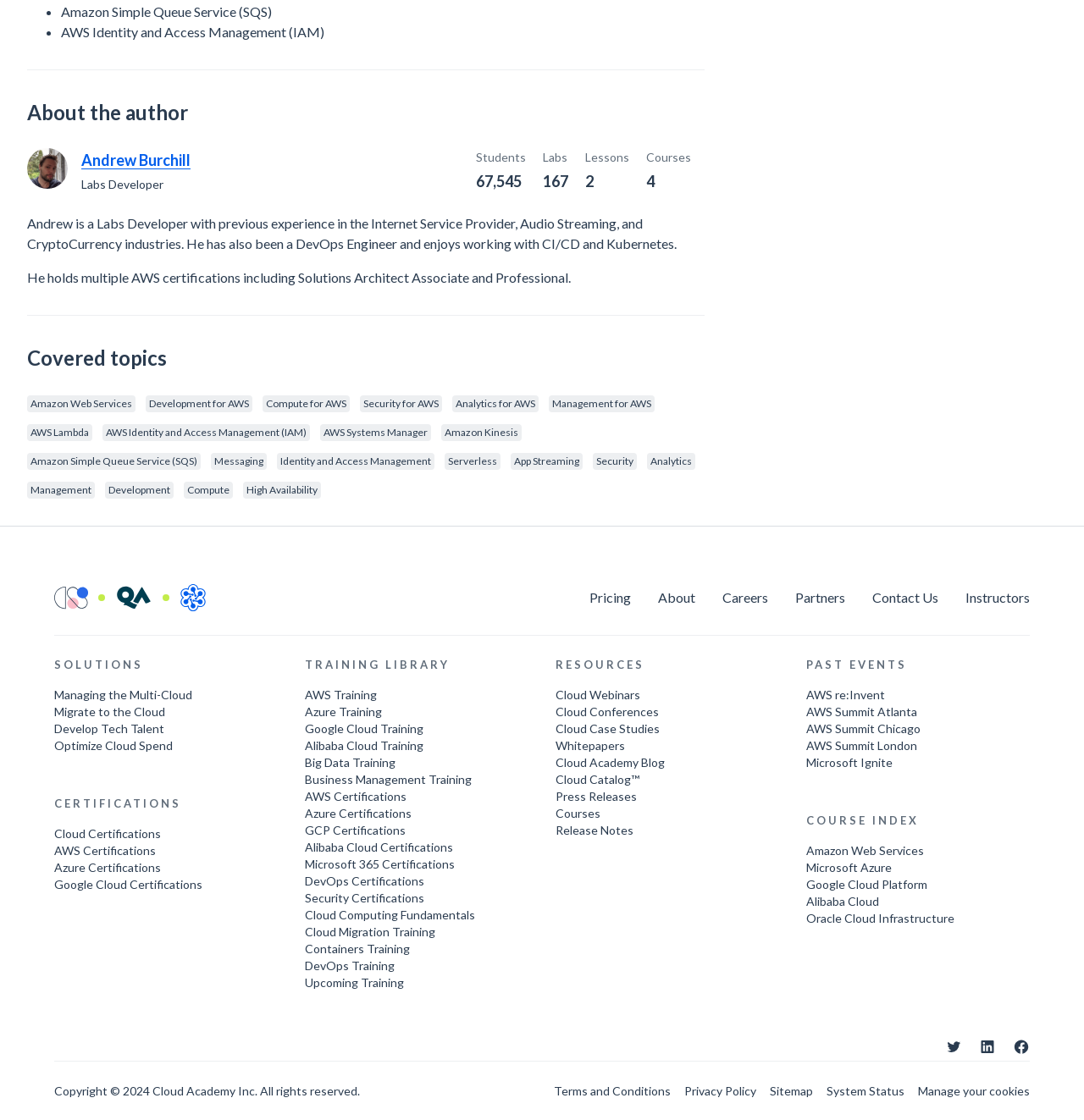What is the topic of the link 'Compute for AWS'?
Answer the question with a thorough and detailed explanation.

The link 'Compute for AWS' is listed under the 'Covered topics' section, indicating that it is a topic related to AWS computing.